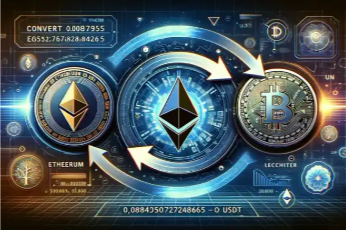What is the conversion amount shown on the top left?
Answer the question with a detailed and thorough explanation.

To the top left, there are numerical details including a conversion amount of 0.0087955 and an additional string of numbers, likely representing transaction or wallet information.